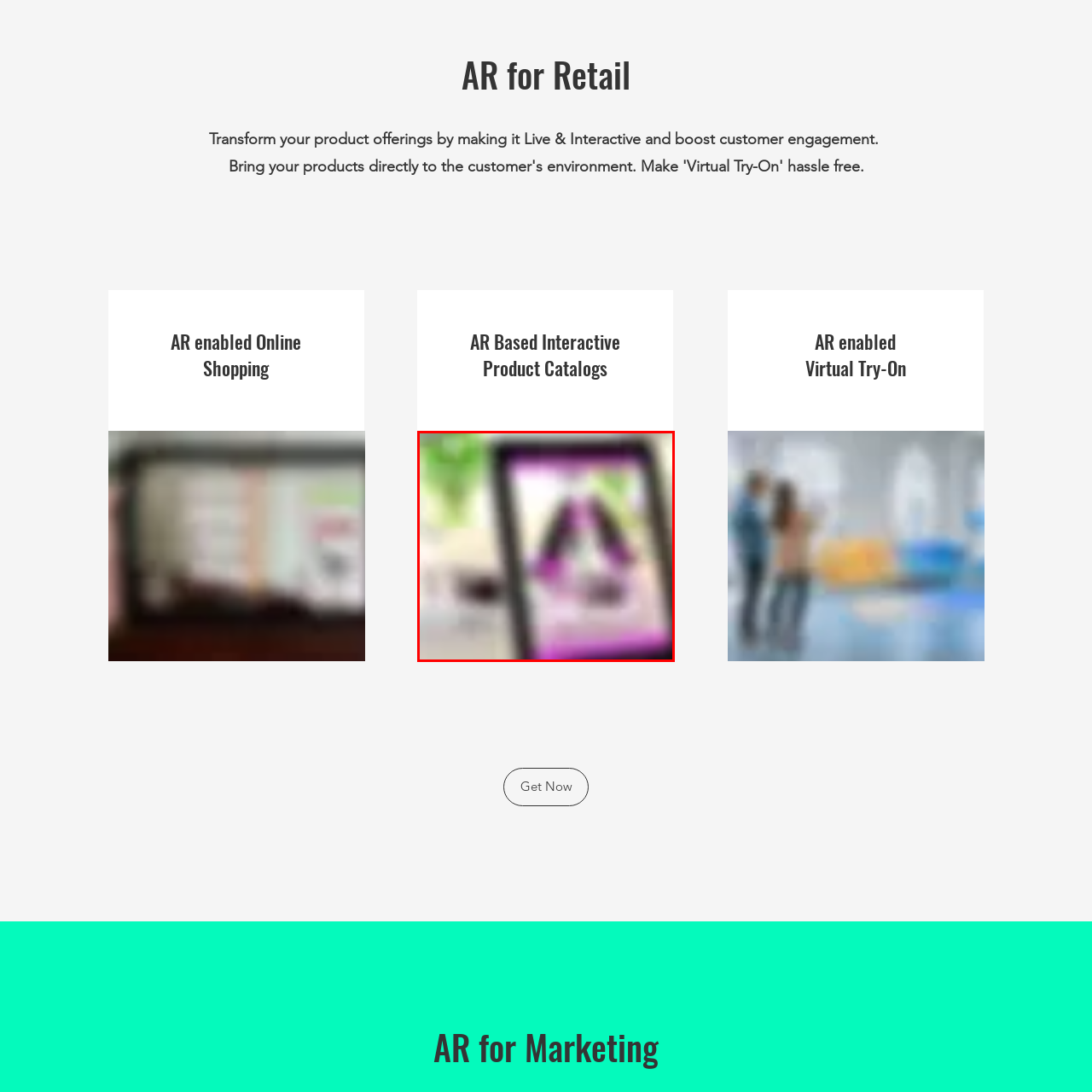Direct your attention to the zone enclosed by the orange box, What type of environment is hinted at in the background? 
Give your response in a single word or phrase.

Casual and welcoming